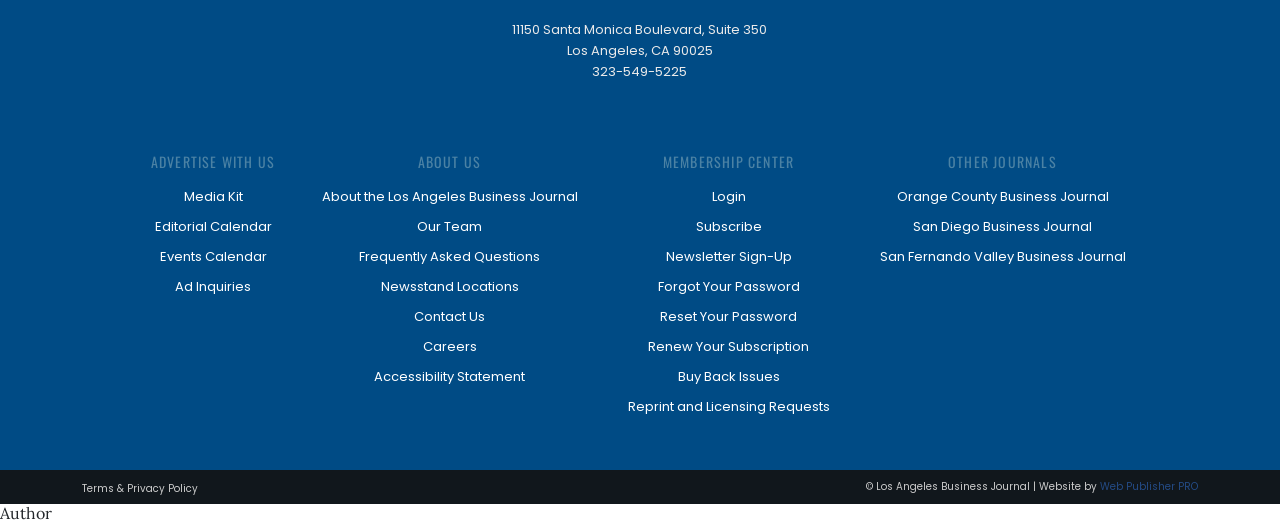What is the copyright information at the bottom of the webpage?
Answer the question with as much detail as possible.

I found the copyright information by looking at the static text element at the bottom of the webpage, which states ' Los Angeles Business Journal | Website by...'.